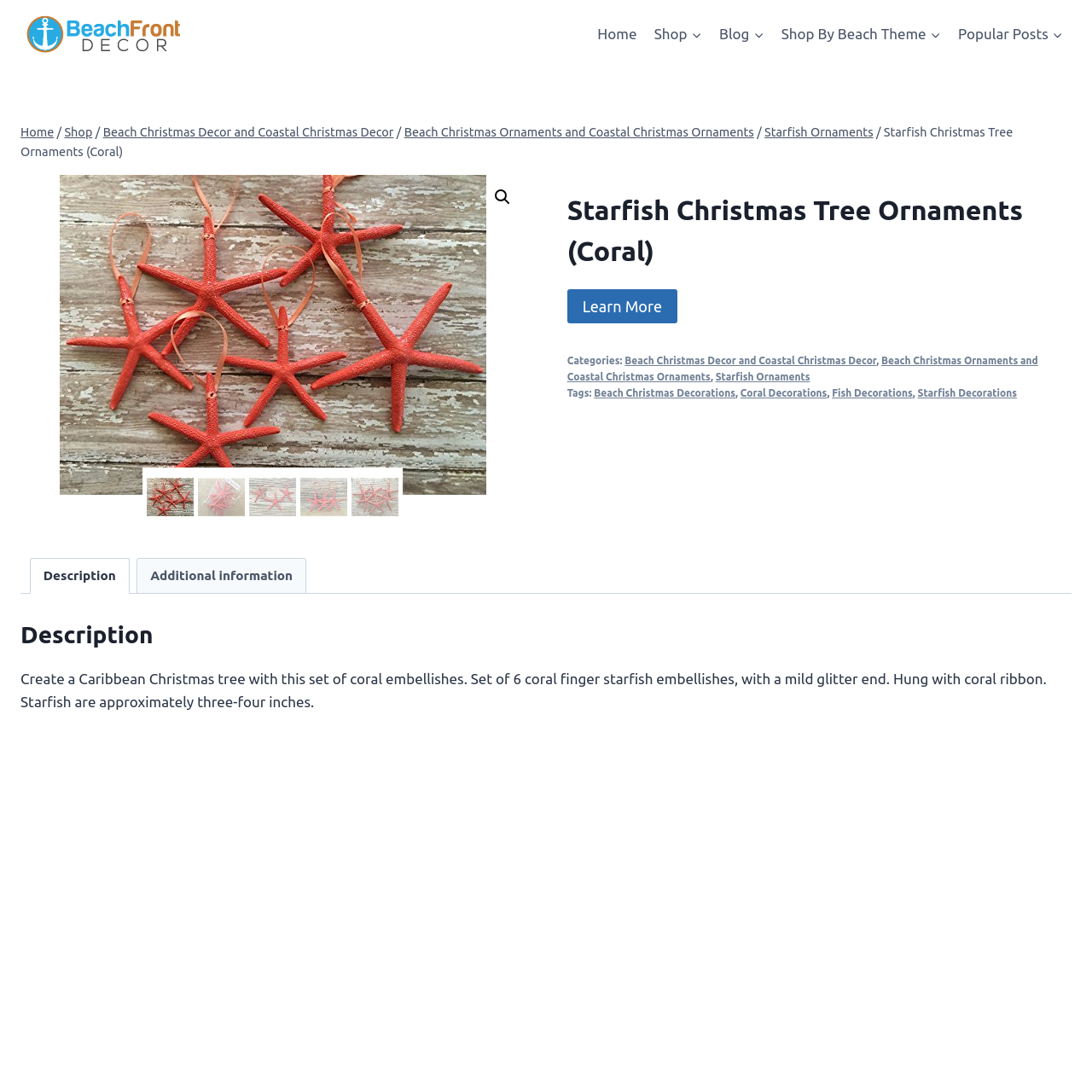What is the purpose of the coral ribbon?
Observe the image enclosed by the red boundary and respond with a one-word or short-phrase answer.

to add whimsy